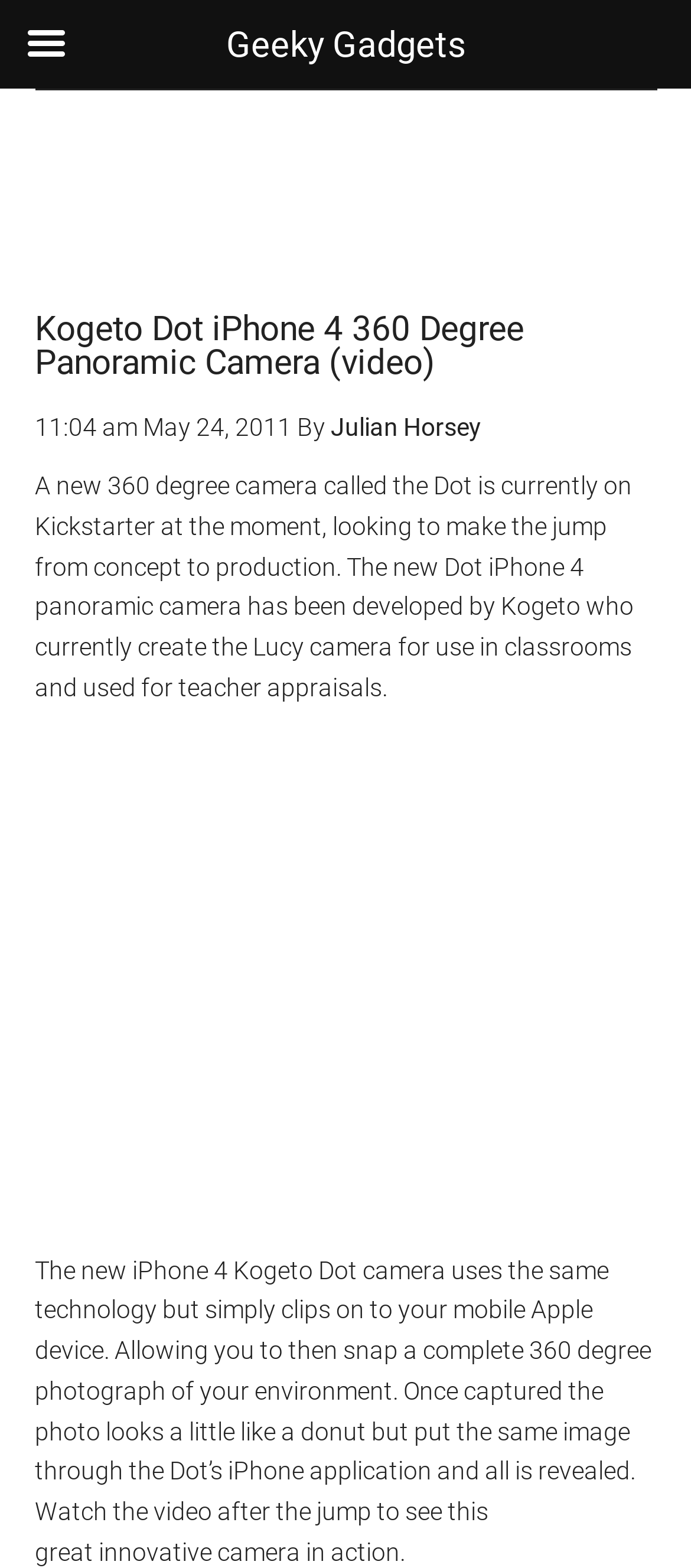What is the current status of the Dot camera?
Using the information from the image, answer the question thoroughly.

The text mentions that the Dot camera is currently on Kickstarter, which means it is in the process of raising funds to move from concept to production.